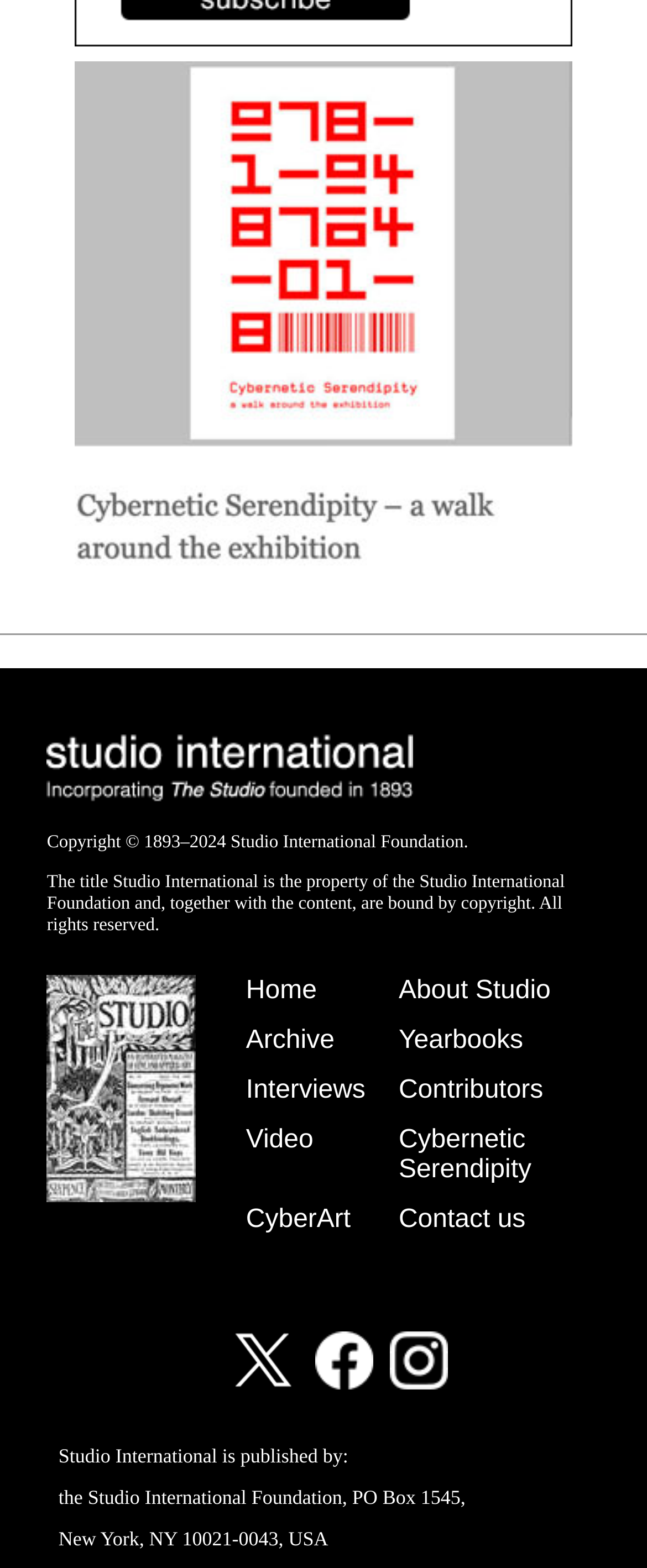What is the address of the Studio International Foundation?
Answer with a single word or phrase by referring to the visual content.

PO Box 1545, New York, NY 10021-0043, USA